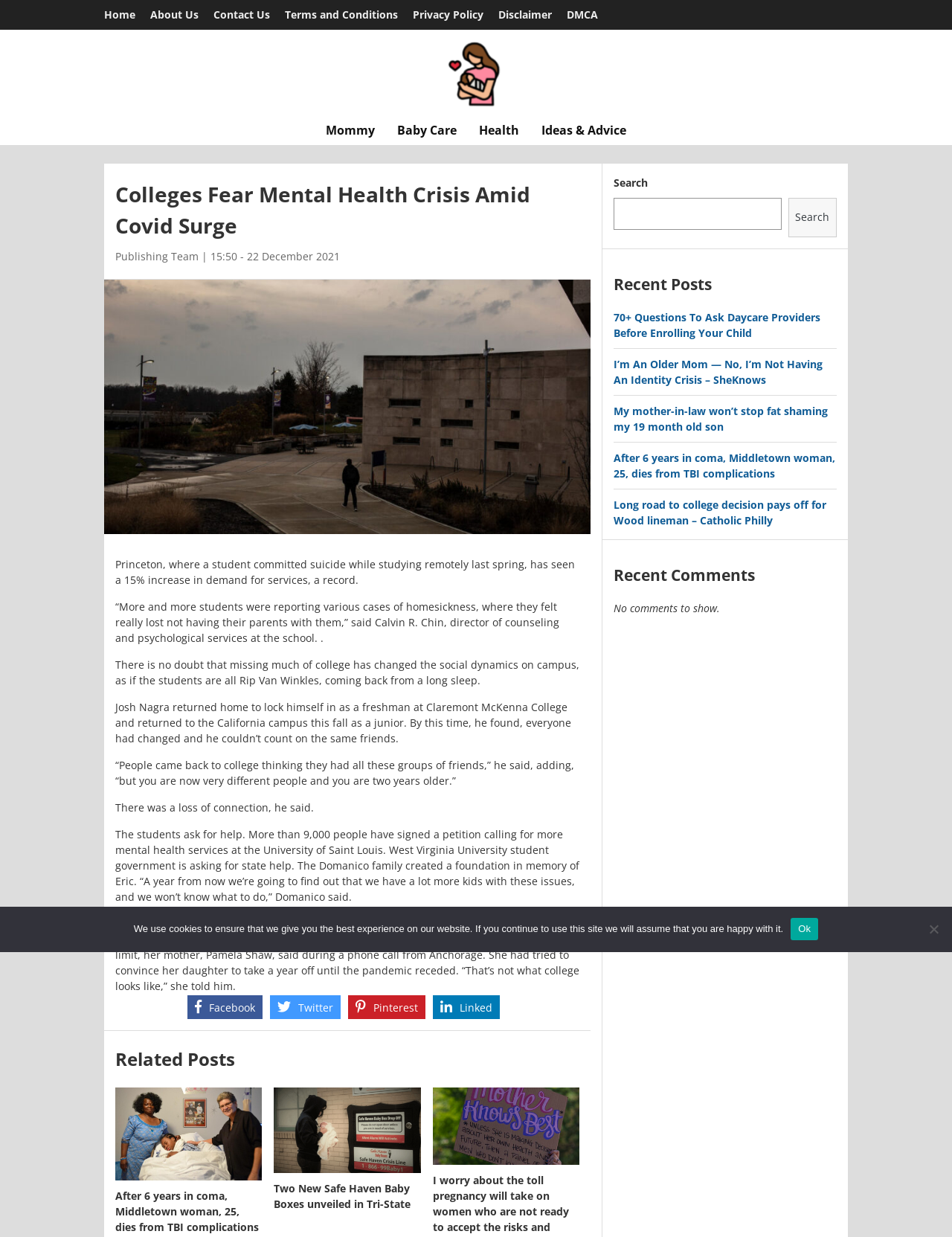What is the name of the college mentioned in the article?
Answer the question in a detailed and comprehensive manner.

The article mentions Princeton as the college where a student committed suicide while studying remotely last spring, and has seen a 15% increase in demand for services, a record.